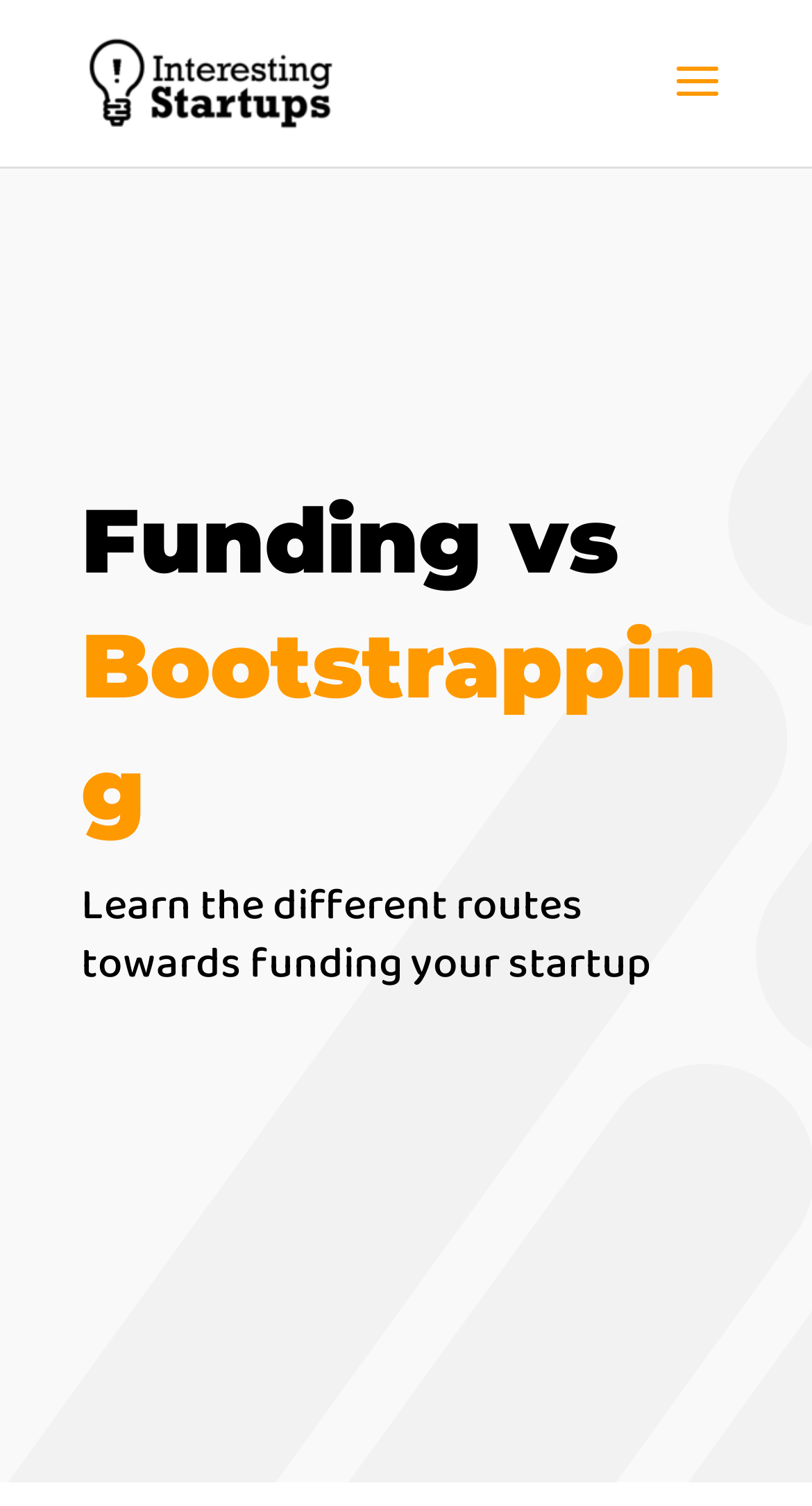Identify the bounding box for the given UI element using the description provided. Coordinates should be in the format (top-left x, top-left y, bottom-right x, bottom-right y) and must be between 0 and 1. Here is the description: alt="Interesting Startups"

[0.108, 0.037, 0.419, 0.071]